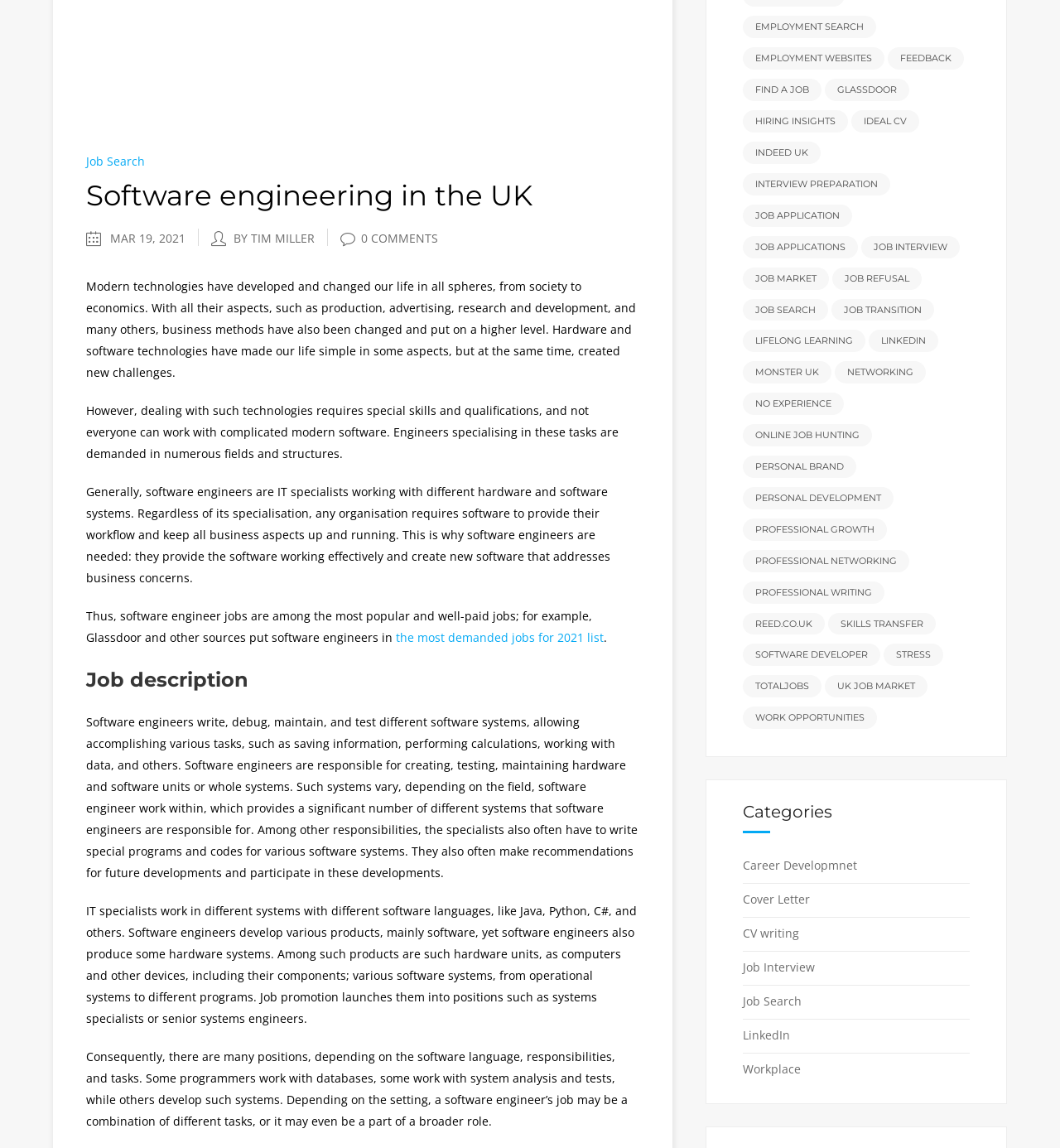Determine the bounding box for the HTML element described here: "parent_node: Advertisements". The coordinates should be given as [left, top, right, bottom] with each number being a float between 0 and 1.

None